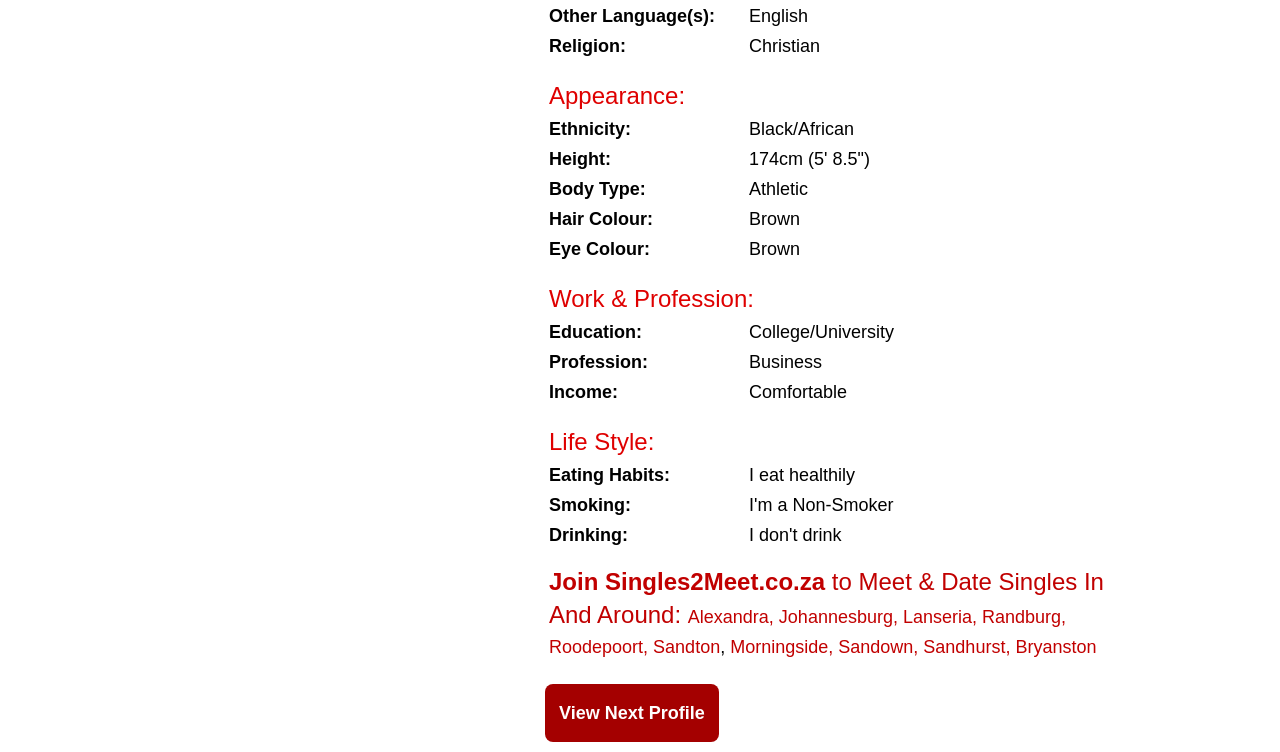Find the bounding box coordinates for the UI element whose description is: "Bryanston". The coordinates should be four float numbers between 0 and 1, in the format [left, top, right, bottom].

[0.793, 0.847, 0.857, 0.874]